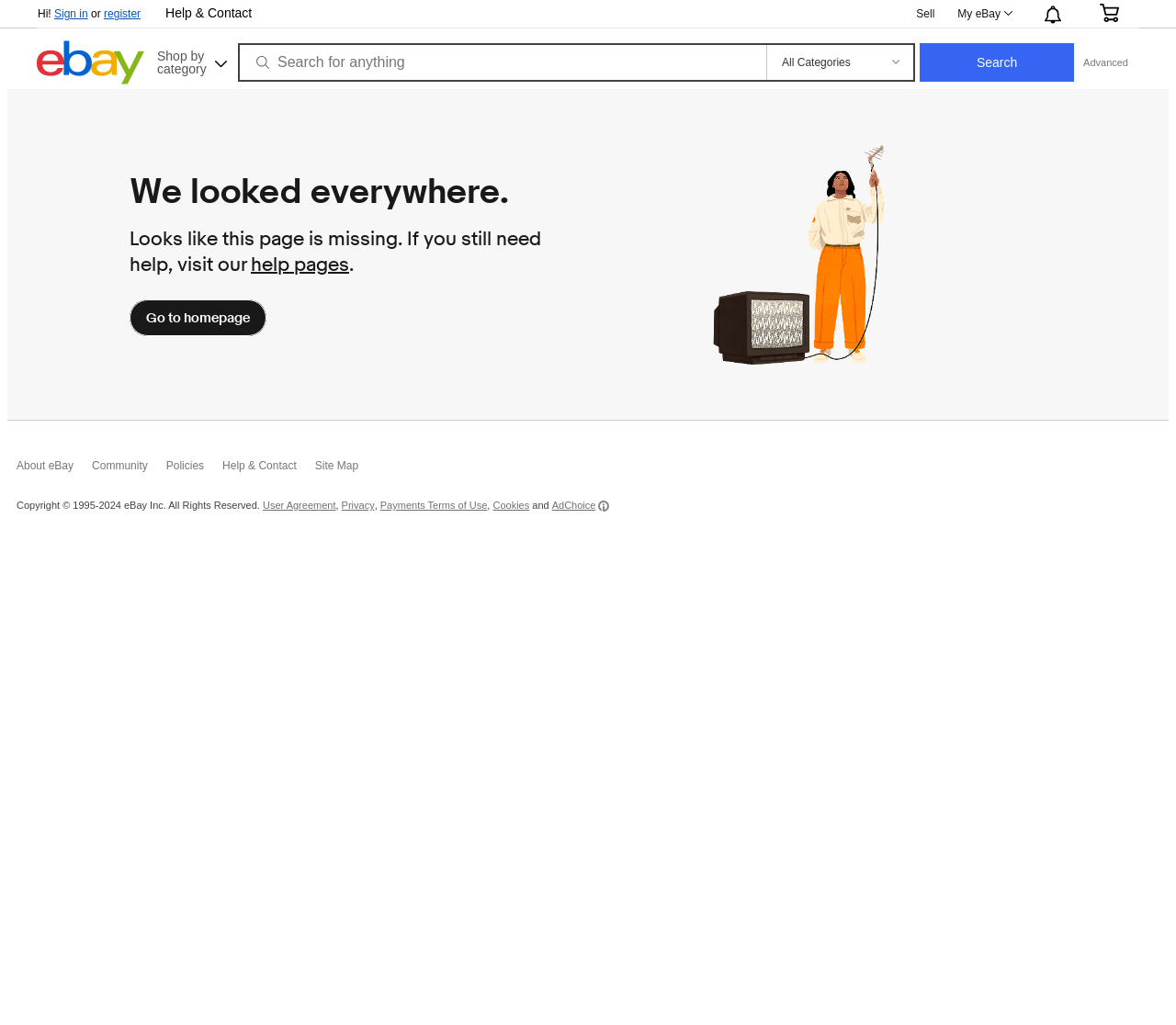Could you locate the bounding box coordinates for the section that should be clicked to accomplish this task: "Search for anything".

[0.205, 0.044, 0.648, 0.078]